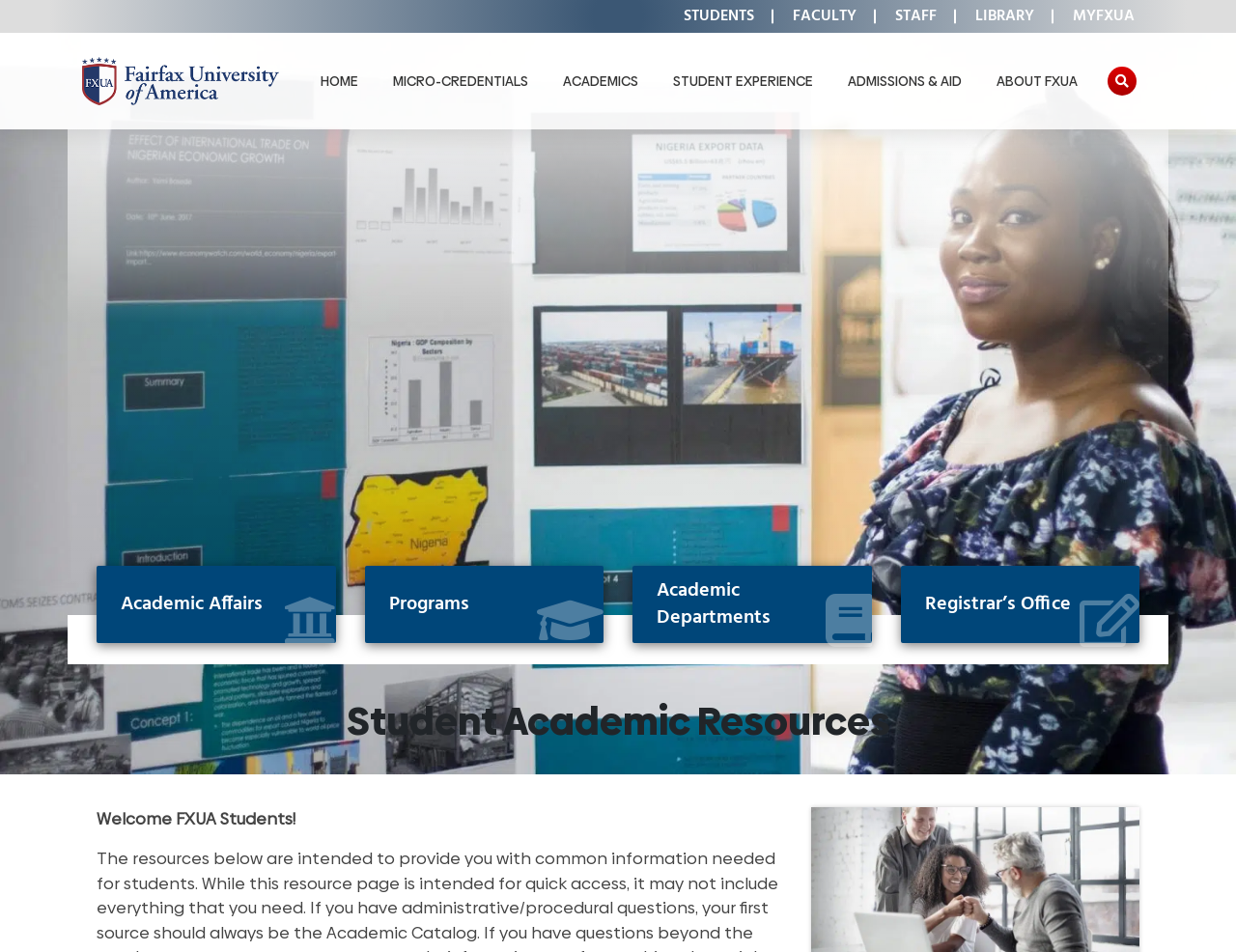Give a succinct answer to this question in a single word or phrase: 
How many links are on the top navigation bar?

6